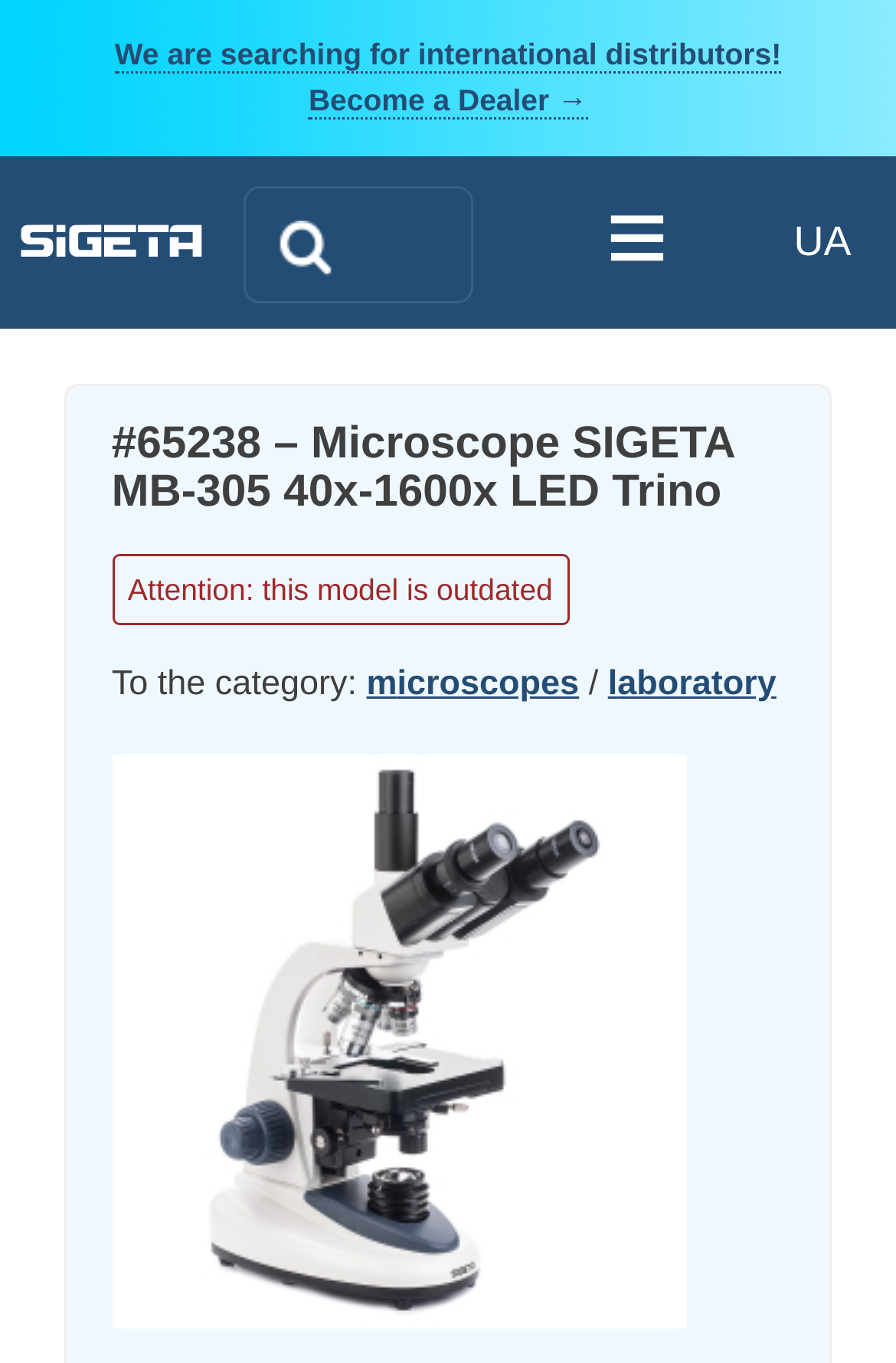Identify the bounding box coordinates of the part that should be clicked to carry out this instruction: "View microscopes category".

[0.409, 0.484, 0.646, 0.519]